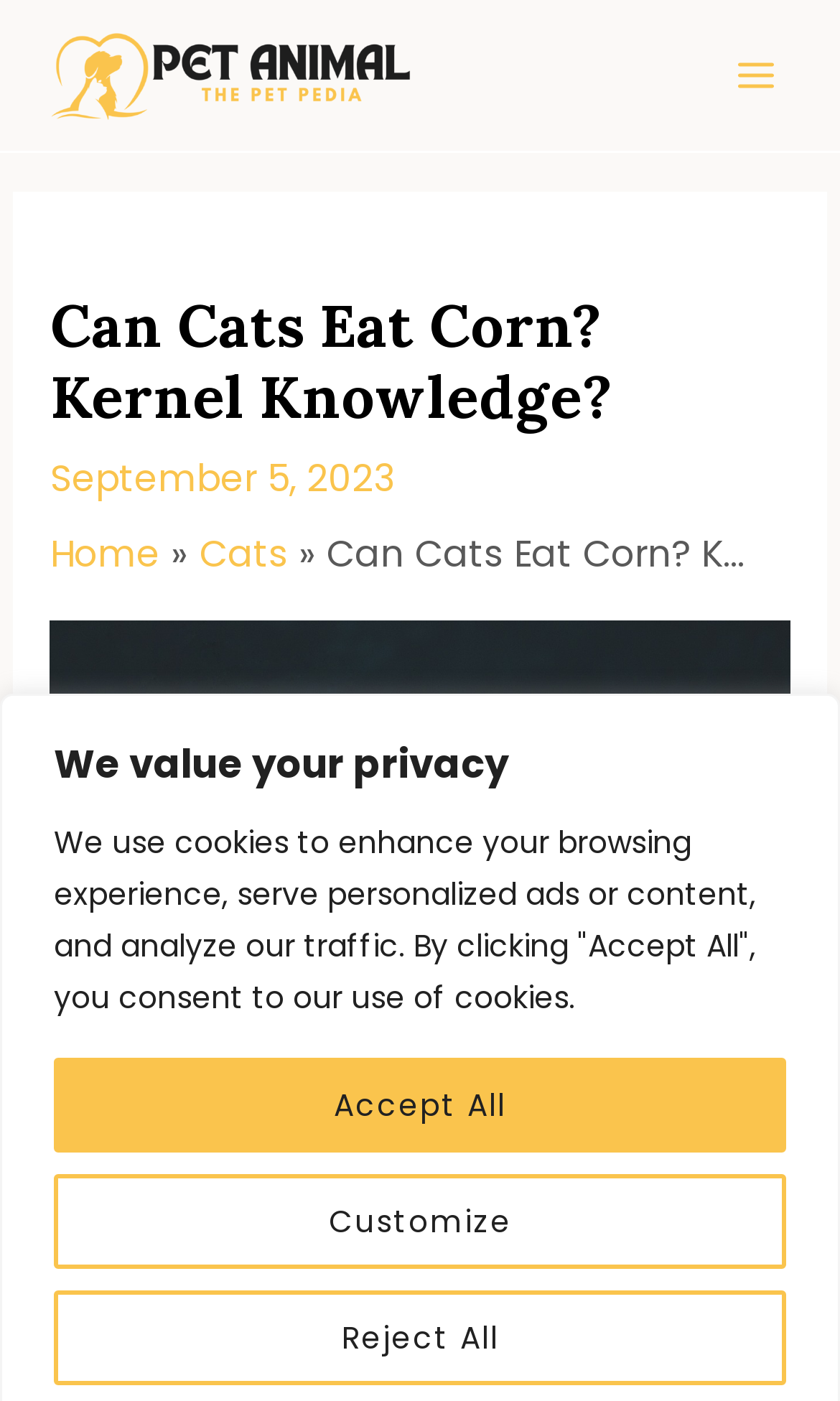What is the image above the article about?
Using the details from the image, give an elaborate explanation to answer the question.

I found the image above the article by looking at the image element located at [0.06, 0.443, 0.94, 0.795] which has an alt text of 'cat, nature, kitten'.